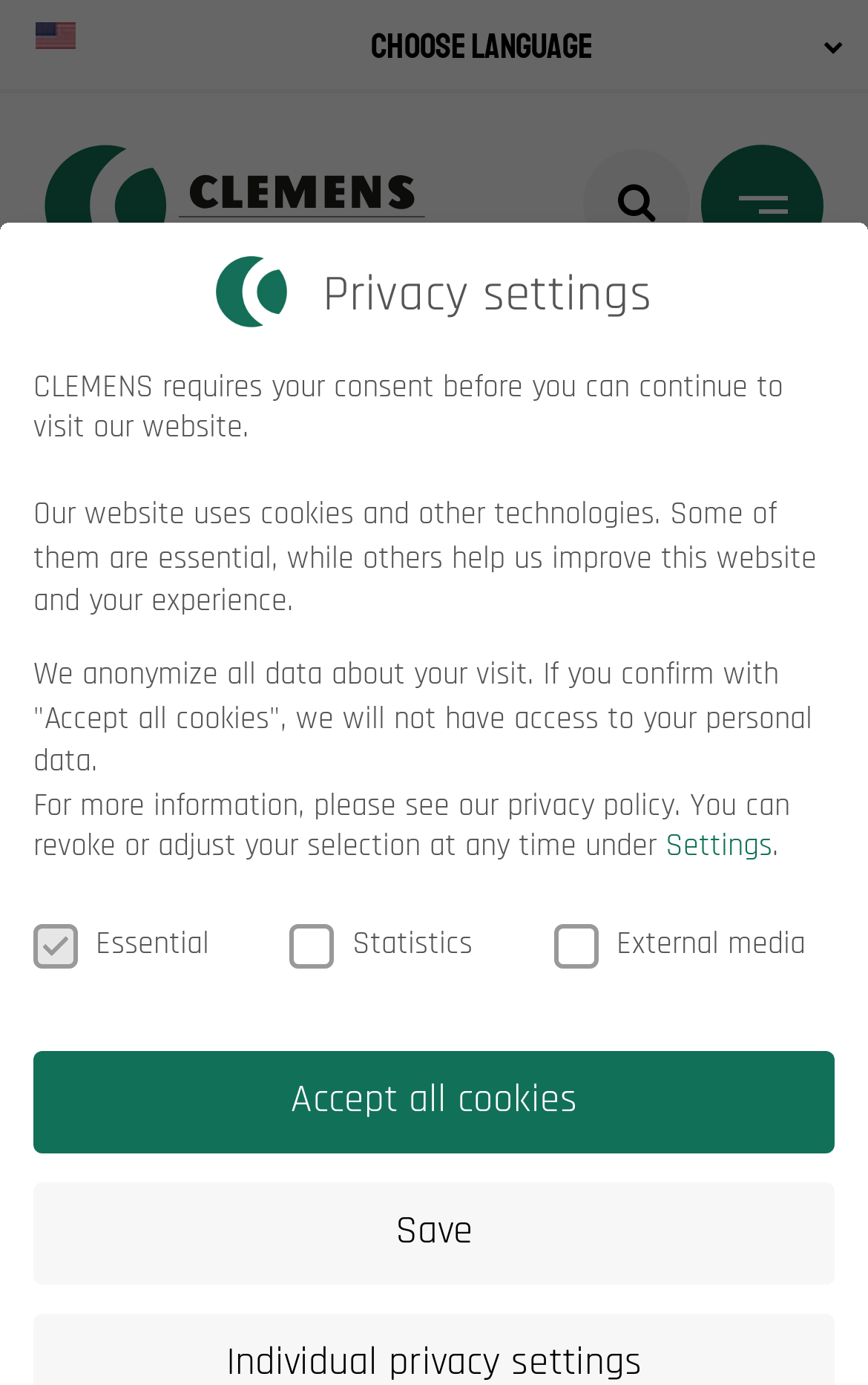Determine the bounding box coordinates for the HTML element described here: "parent_node: External media name="cookieGroup[]" value="external-media"".

[0.938, 0.672, 0.971, 0.693]